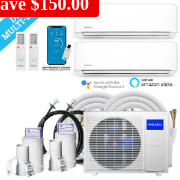Create a detailed narrative of what is happening in the image.

The image showcases the MRCOOL DIY 18K BTU 21 SEER Dual Zone Heat Pump System, which features two wall-mounted air handlers, perfect for efficiently cooling or heating multiple rooms. The system includes two remote controls for easy operation and a smartphone app for added convenience, compatible with both Google Assistant and Amazon Alexa. Visible in the image are the outdoor compressor unit along with the necessary installation accessories like refrigerant lines. Prominently displayed is a red overlay indicating a savings of $150.00, emphasizing the value of this product.